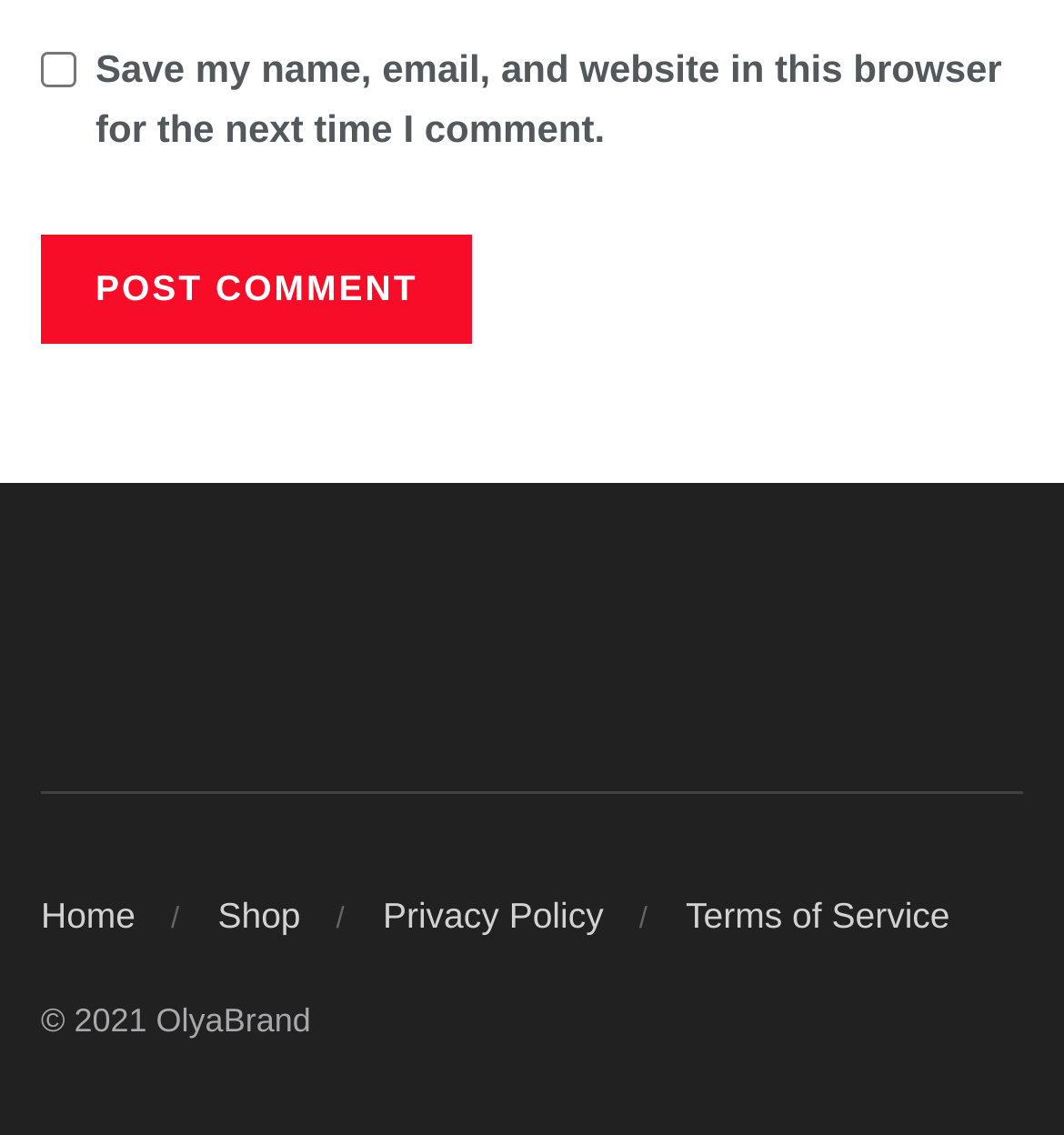Using the provided description: "Home", find the bounding box coordinates of the corresponding UI element. The output should be four float numbers between 0 and 1, in the format [left, top, right, bottom].

[0.038, 0.779, 0.127, 0.815]